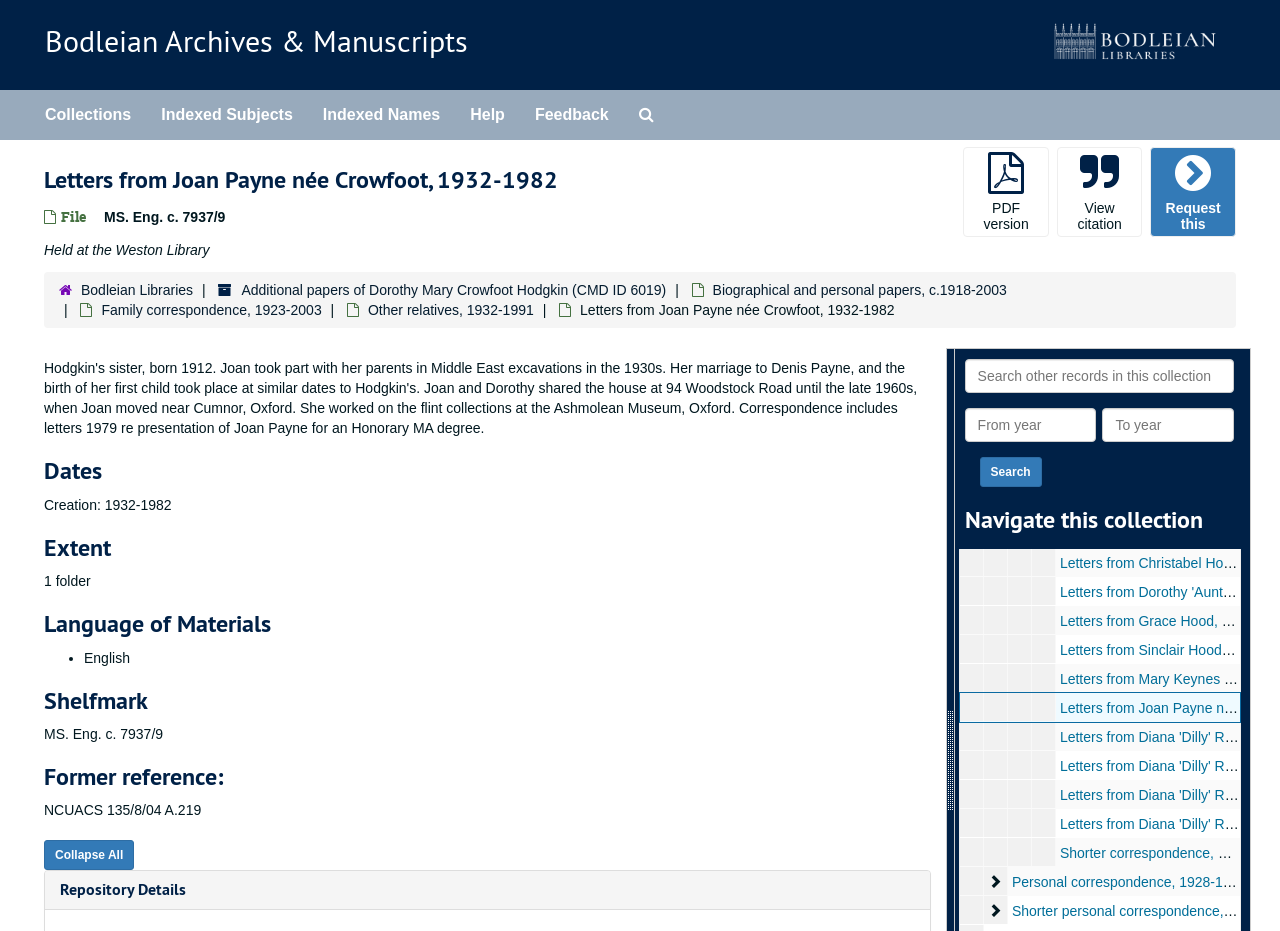What is the shelfmark of the collection?
Please give a detailed and elaborate answer to the question.

The shelfmark of the collection can be found in the 'Shelfmark' section, where it is listed as 'MS. Eng. c. 7937/9'.